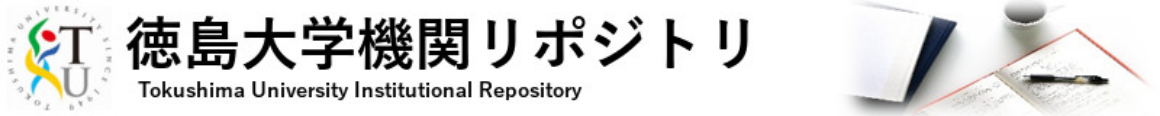What is the purpose of the Tokushima University Institutional Repository?
Examine the screenshot and reply with a single word or phrase.

Accessing research documents and academic literature